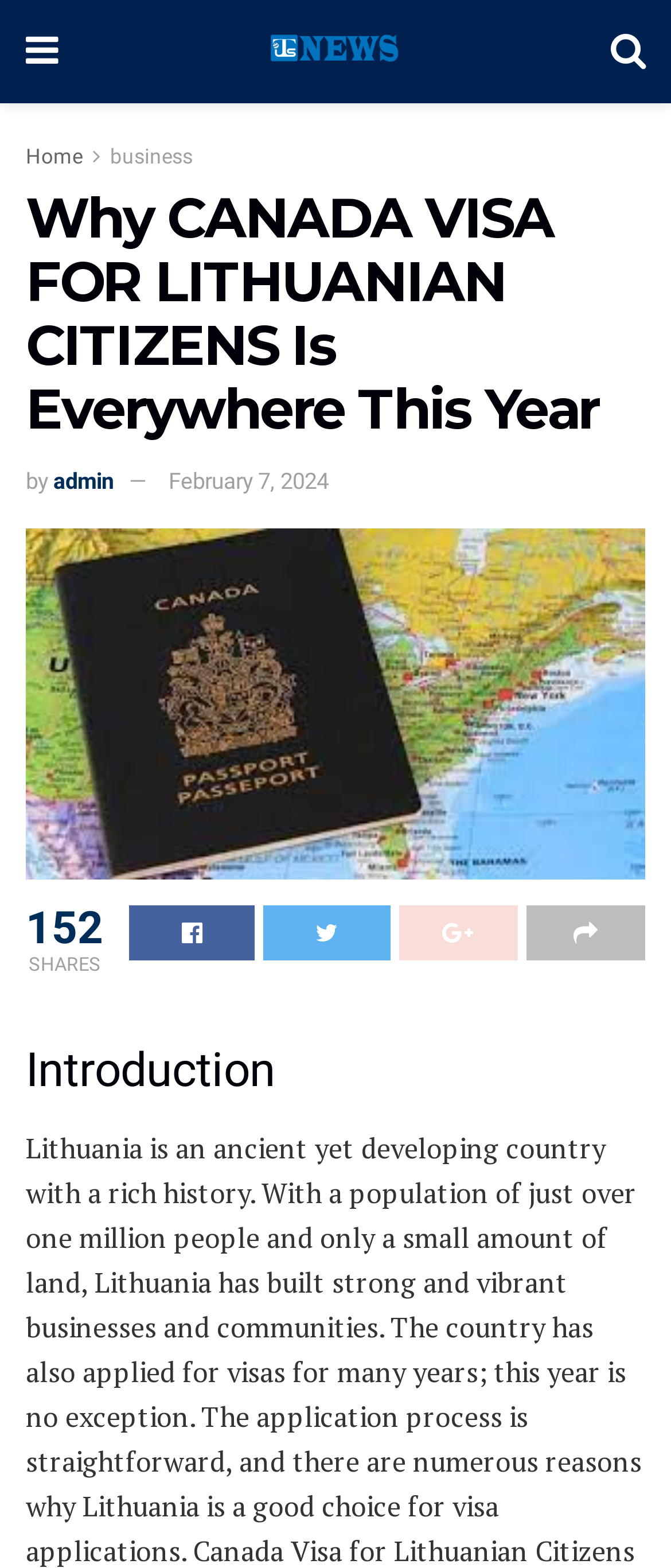From the element description: "about", extract the bounding box coordinates of the UI element. The coordinates should be expressed as four float numbers between 0 and 1, in the order [left, top, right, bottom].

None